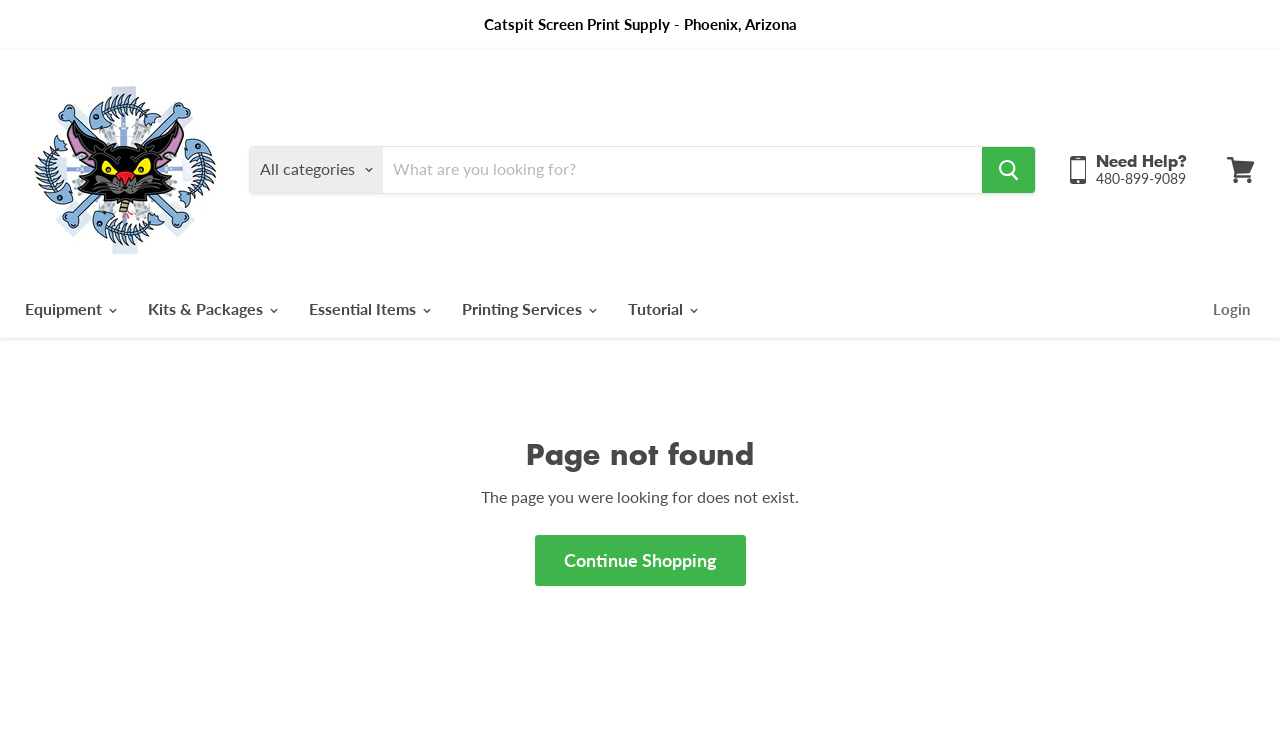Specify the bounding box coordinates of the region I need to click to perform the following instruction: "View cart". The coordinates must be four float numbers in the range of 0 to 1, i.e., [left, top, right, bottom].

[0.951, 0.194, 0.988, 0.255]